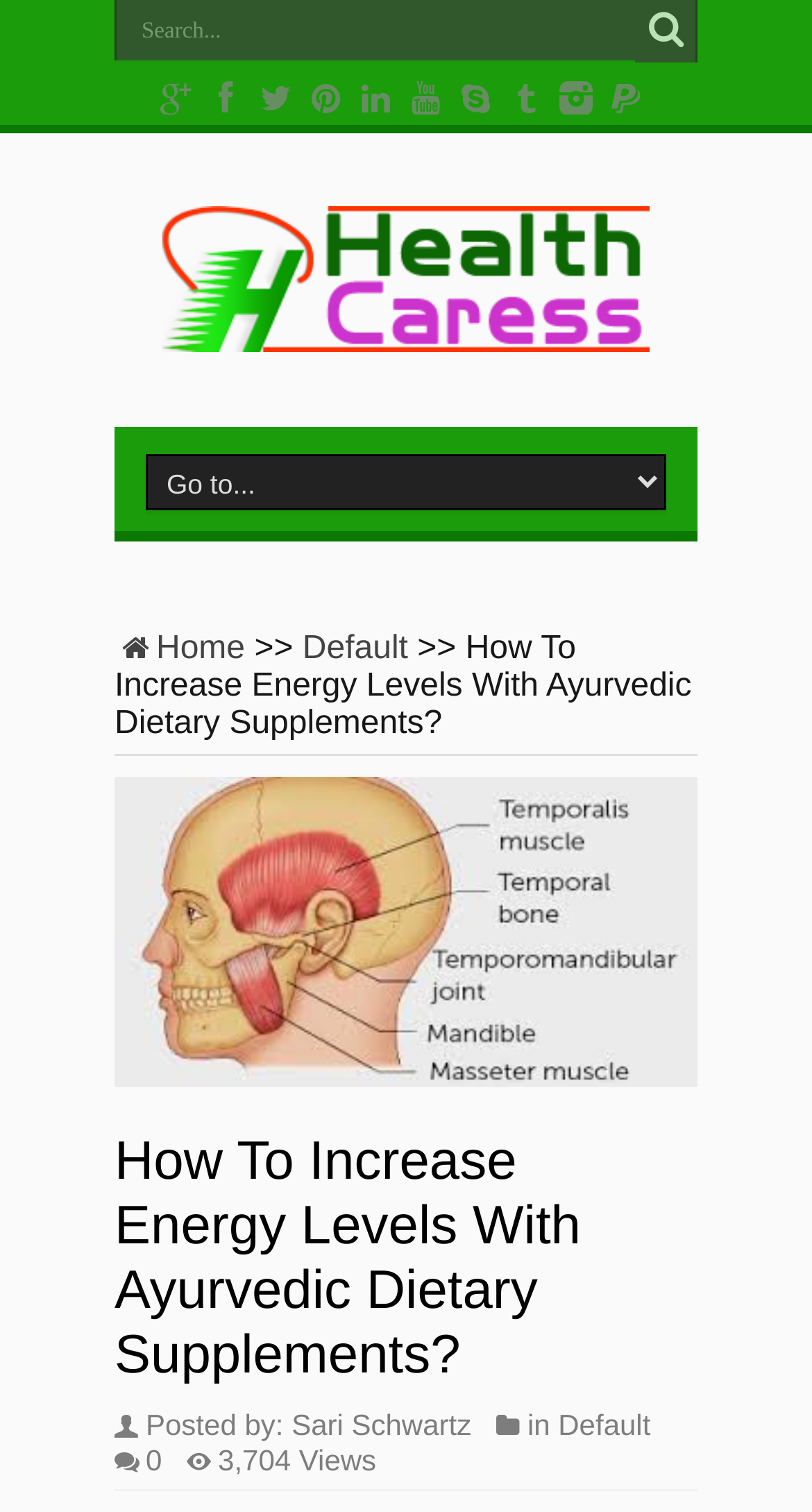Please identify the bounding box coordinates of the clickable region that I should interact with to perform the following instruction: "Search for something". The coordinates should be expressed as four float numbers between 0 and 1, i.e., [left, top, right, bottom].

[0.141, 0.0, 0.782, 0.04]